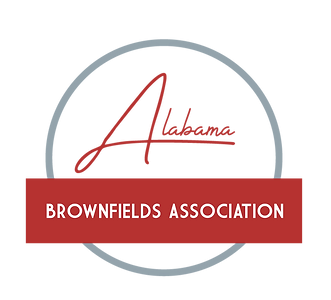Answer the question using only a single word or phrase: 
What is the purpose of the Alabama Brownfields Association?

Brownfield redevelopment